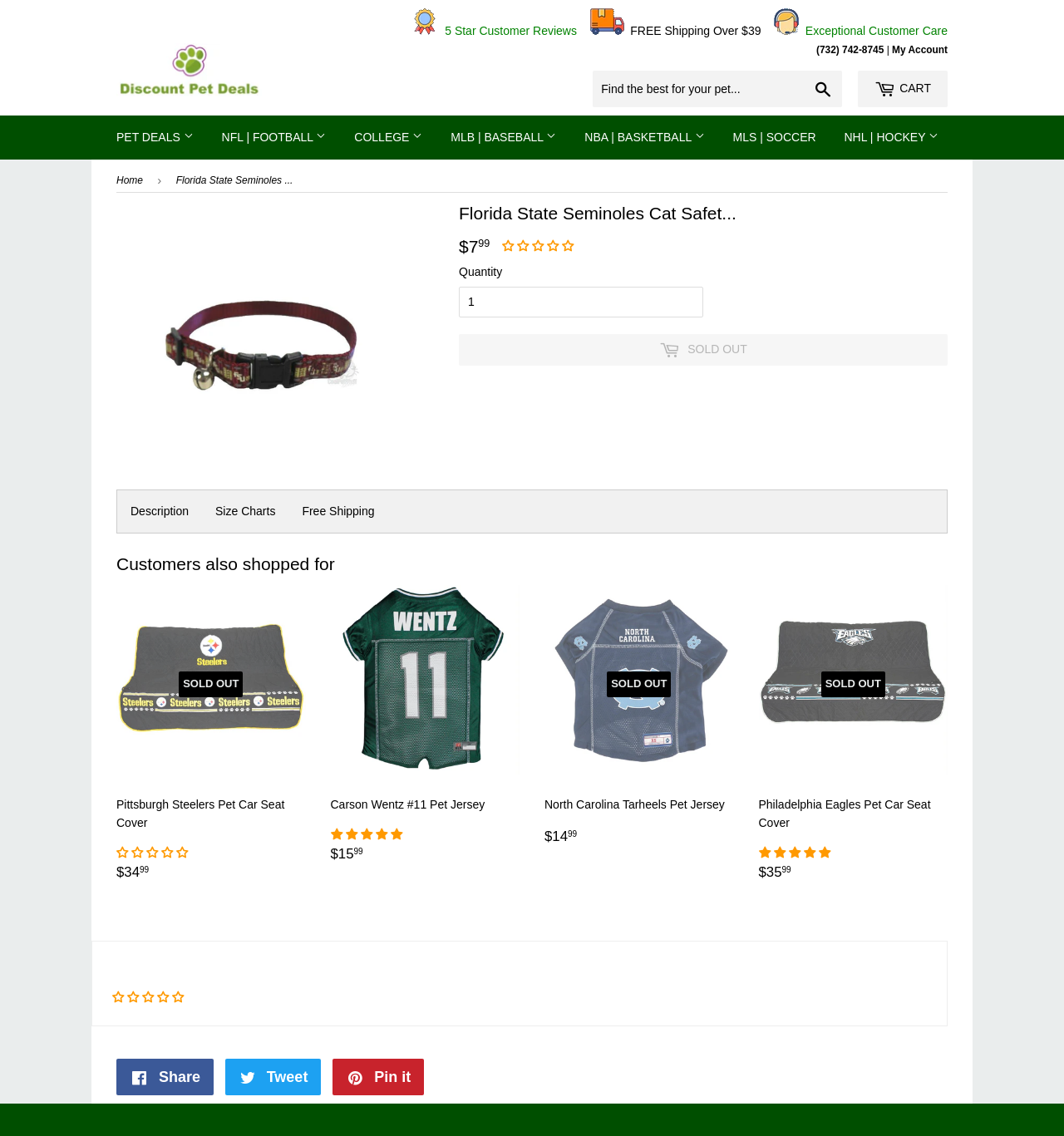What is the phone number for customer care?
Using the visual information from the image, give a one-word or short-phrase answer.

(732) 742-8745